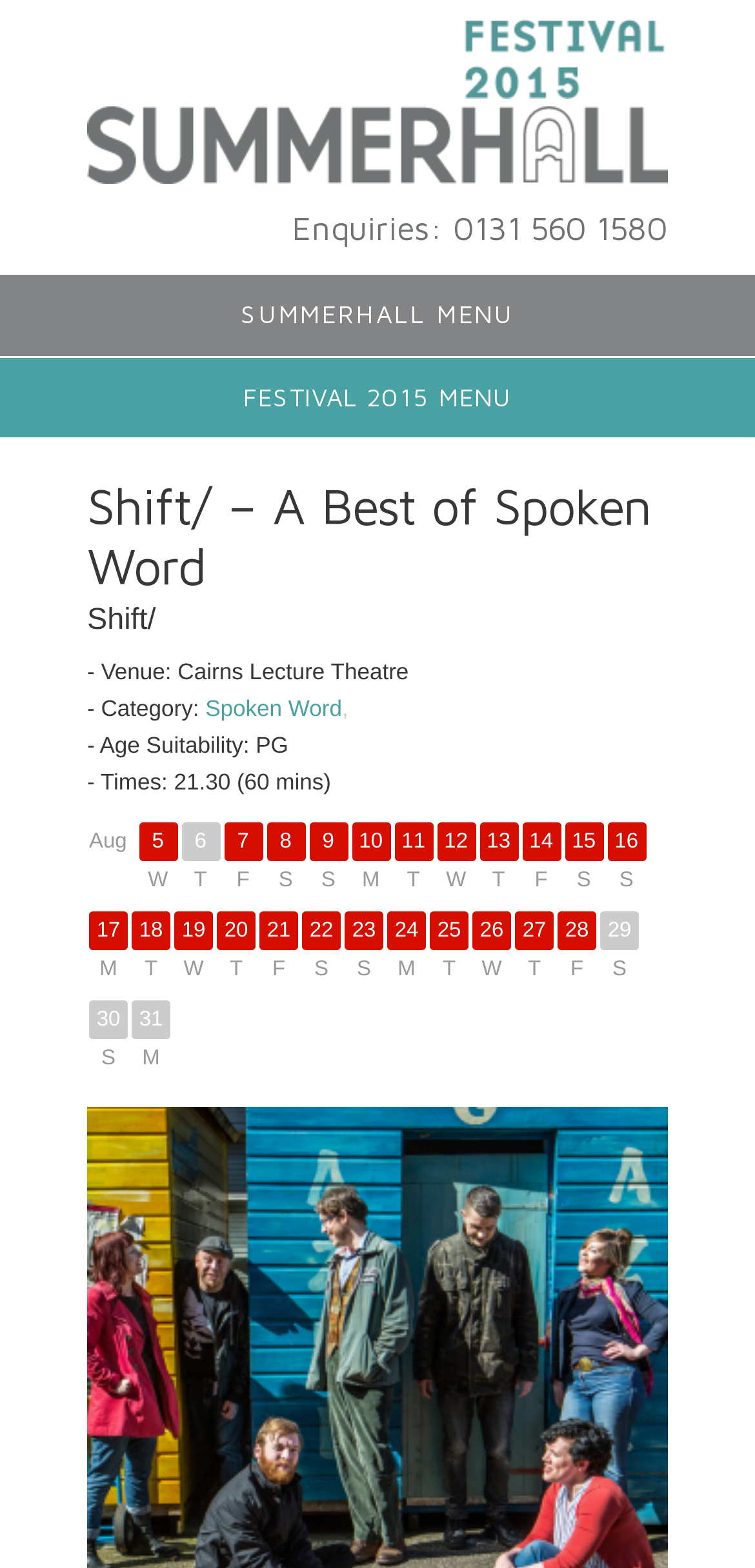What is the name of the festival?
Look at the image and respond with a one-word or short-phrase answer.

Festival 2015